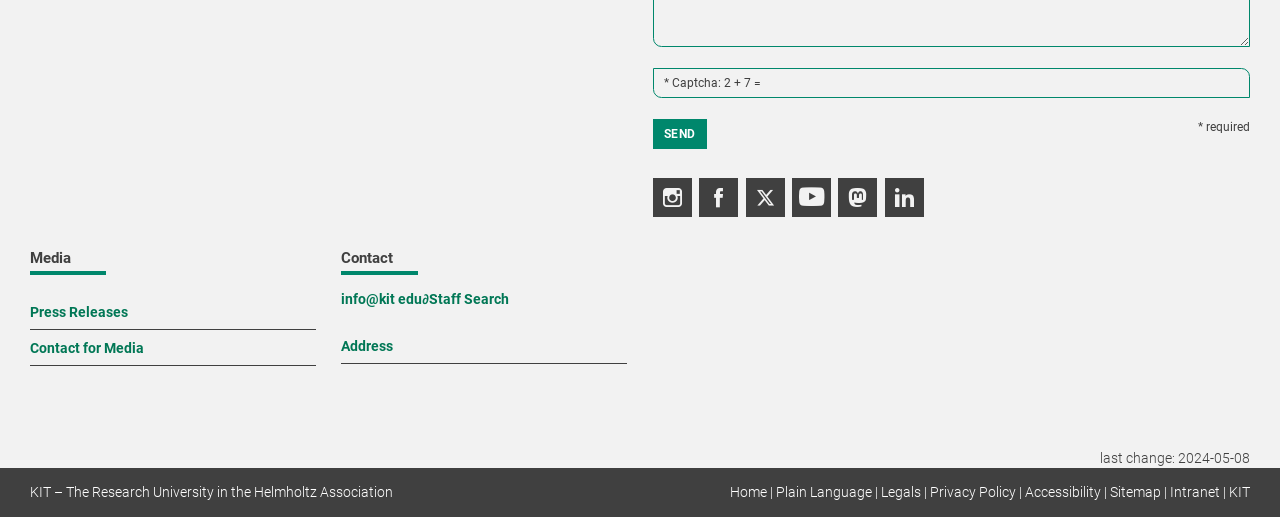Can you identify the bounding box coordinates of the clickable region needed to carry out this instruction: 'Send the form'? The coordinates should be four float numbers within the range of 0 to 1, stated as [left, top, right, bottom].

[0.51, 0.231, 0.552, 0.289]